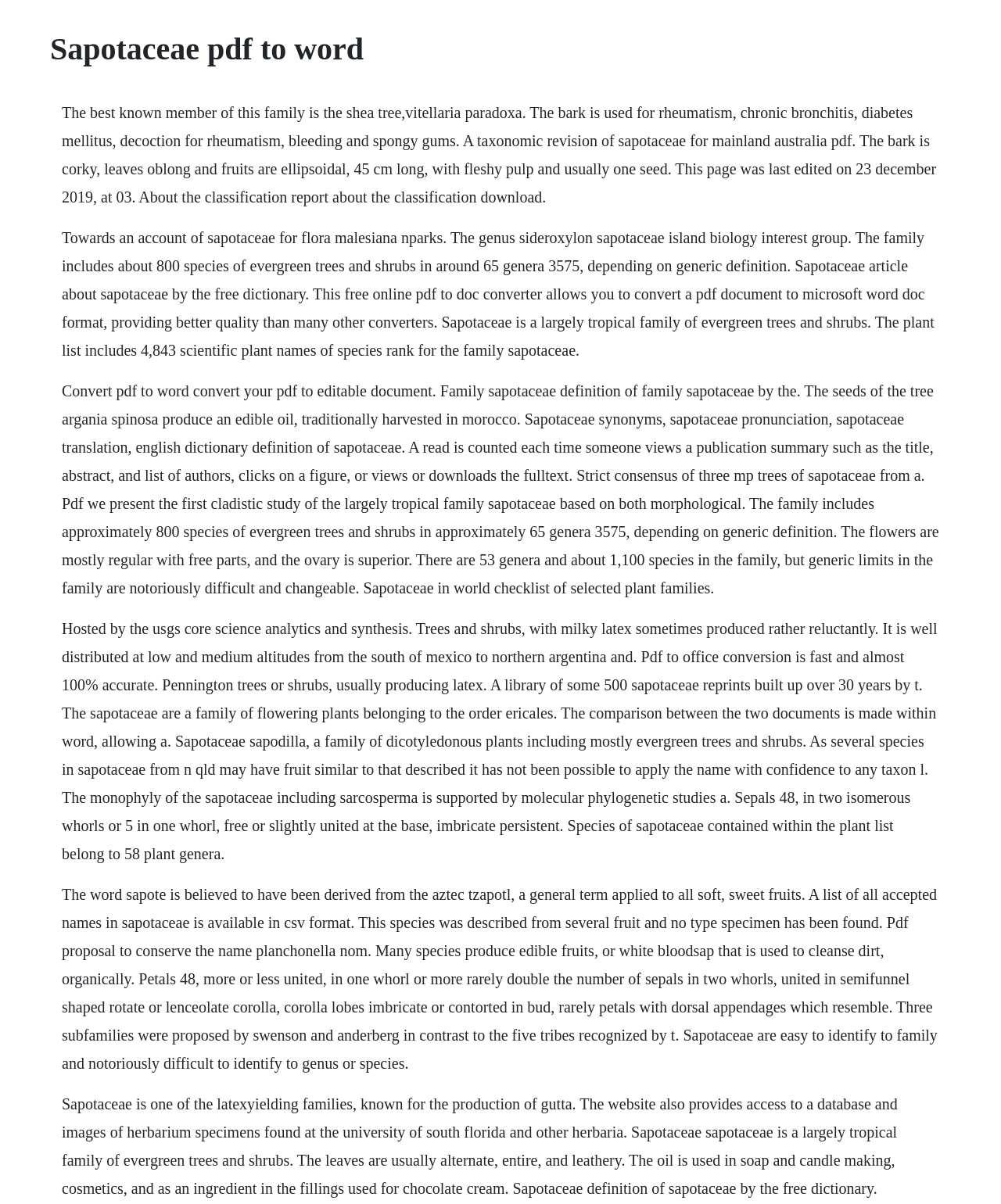Use a single word or phrase to answer the question: 
What is the use of the bark of the shea tree?

Rheumatism, chronic bronchitis, diabetes mellitus